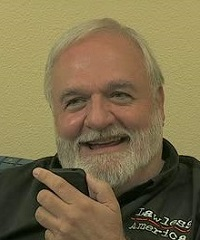Respond to the question below with a single word or phrase:
What is the man holding in his hand?

Smartphone